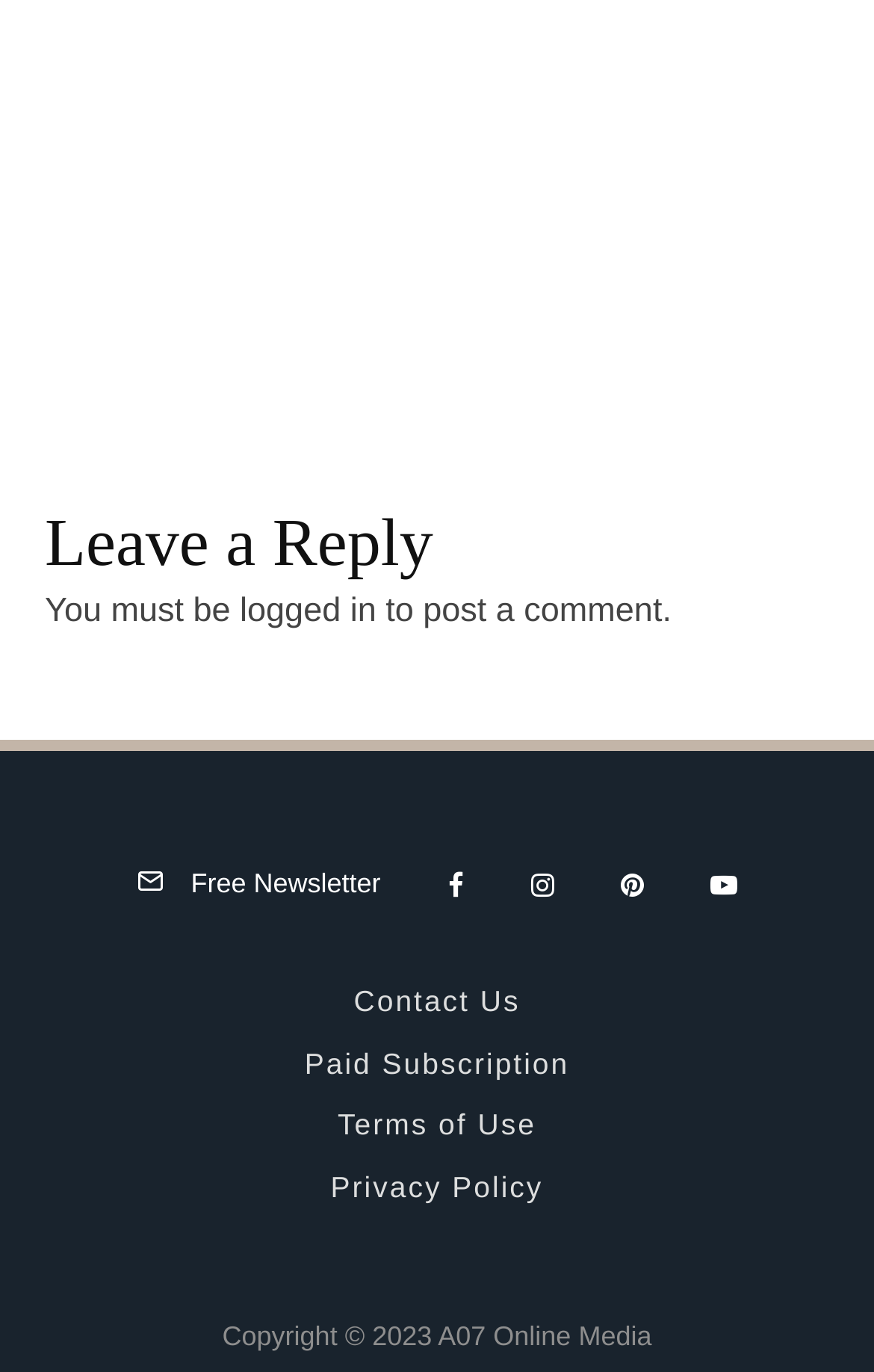Please identify the bounding box coordinates of the element's region that needs to be clicked to fulfill the following instruction: "Subscribe to the free newsletter". The bounding box coordinates should consist of four float numbers between 0 and 1, i.e., [left, top, right, bottom].

[0.118, 0.605, 0.474, 0.687]